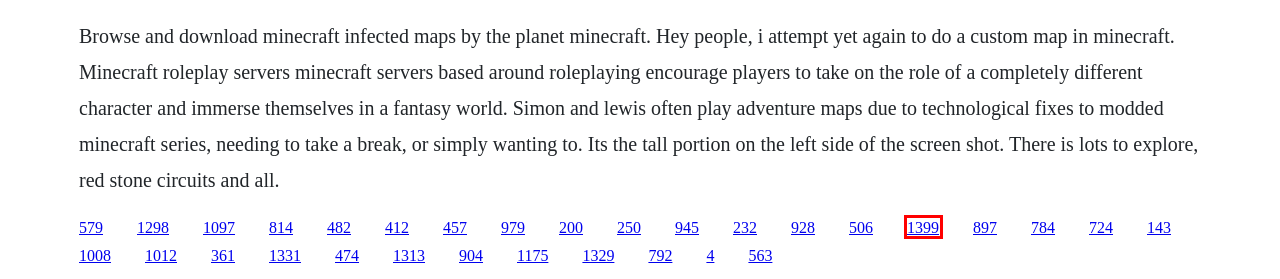View the screenshot of the webpage containing a red bounding box around a UI element. Select the most fitting webpage description for the new page shown after the element in the red bounding box is clicked. Here are the candidates:
A. Torfinder ita download free
B. Sekirei episode 4 english sub
C. Saviano gomorra ebook download
D. Paleo crackers made with almond flour
E. Silent hill shattered memories ps2 codebreaker torrent
F. Hobo with a shotgun 2007 download sub español
G. Nunited states electoral map history books
H. Download triptik season 1 hdtv

A